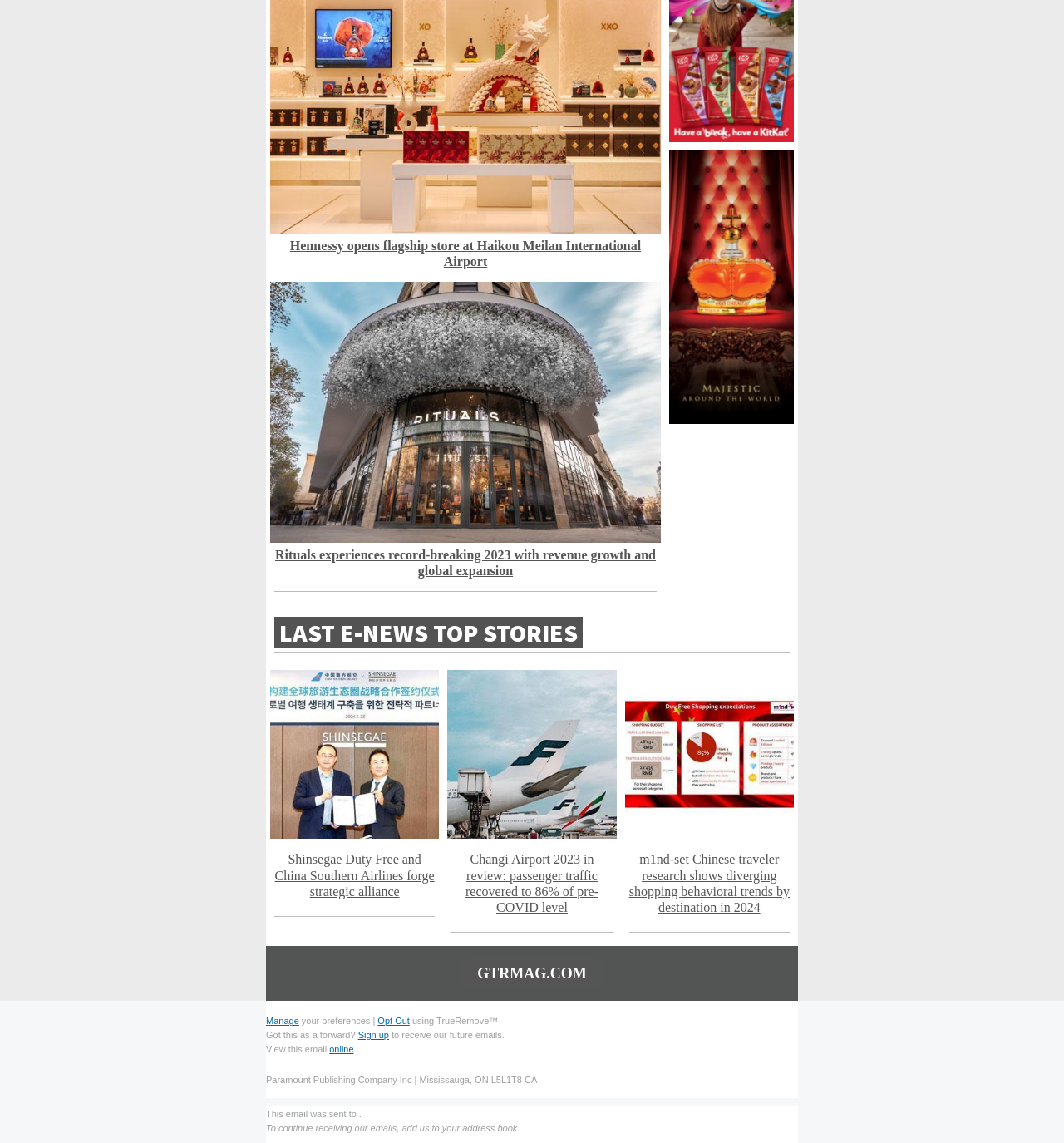Give a one-word or one-phrase response to the question:
What is the title of the first news story?

Hennessy opens flagship store